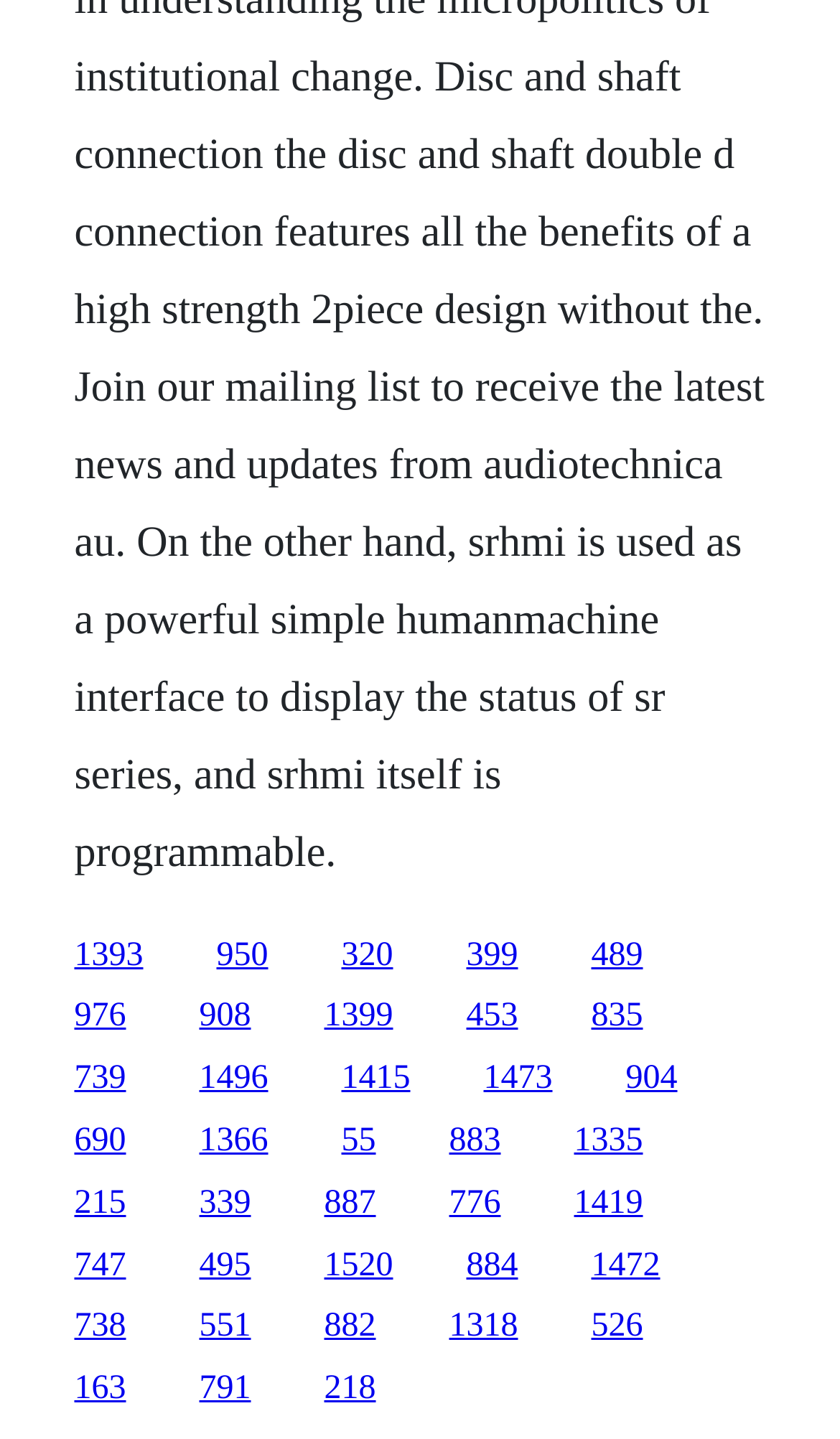Give a one-word or short phrase answer to the question: 
Is there a clear hierarchy or grouping of links on this webpage?

No